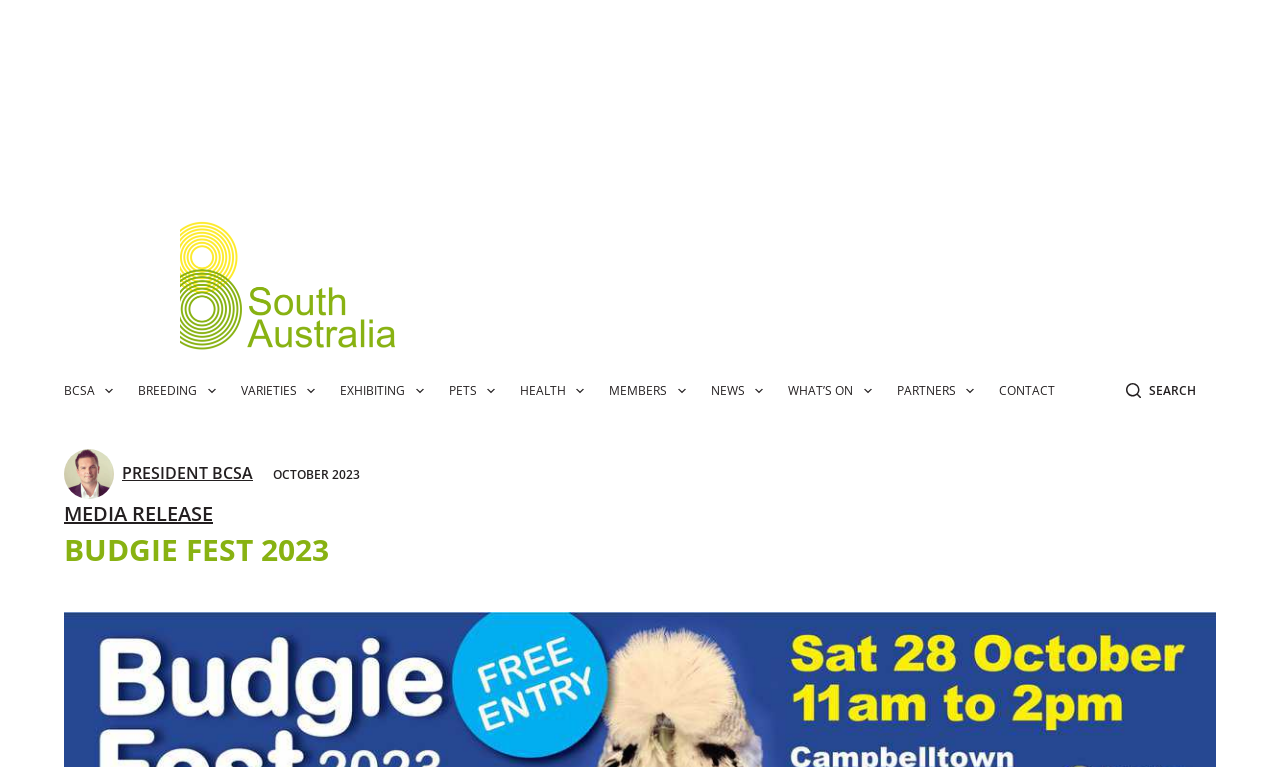Please identify the bounding box coordinates of the area that needs to be clicked to follow this instruction: "Click the 'Skip to content' link".

[0.0, 0.0, 0.031, 0.026]